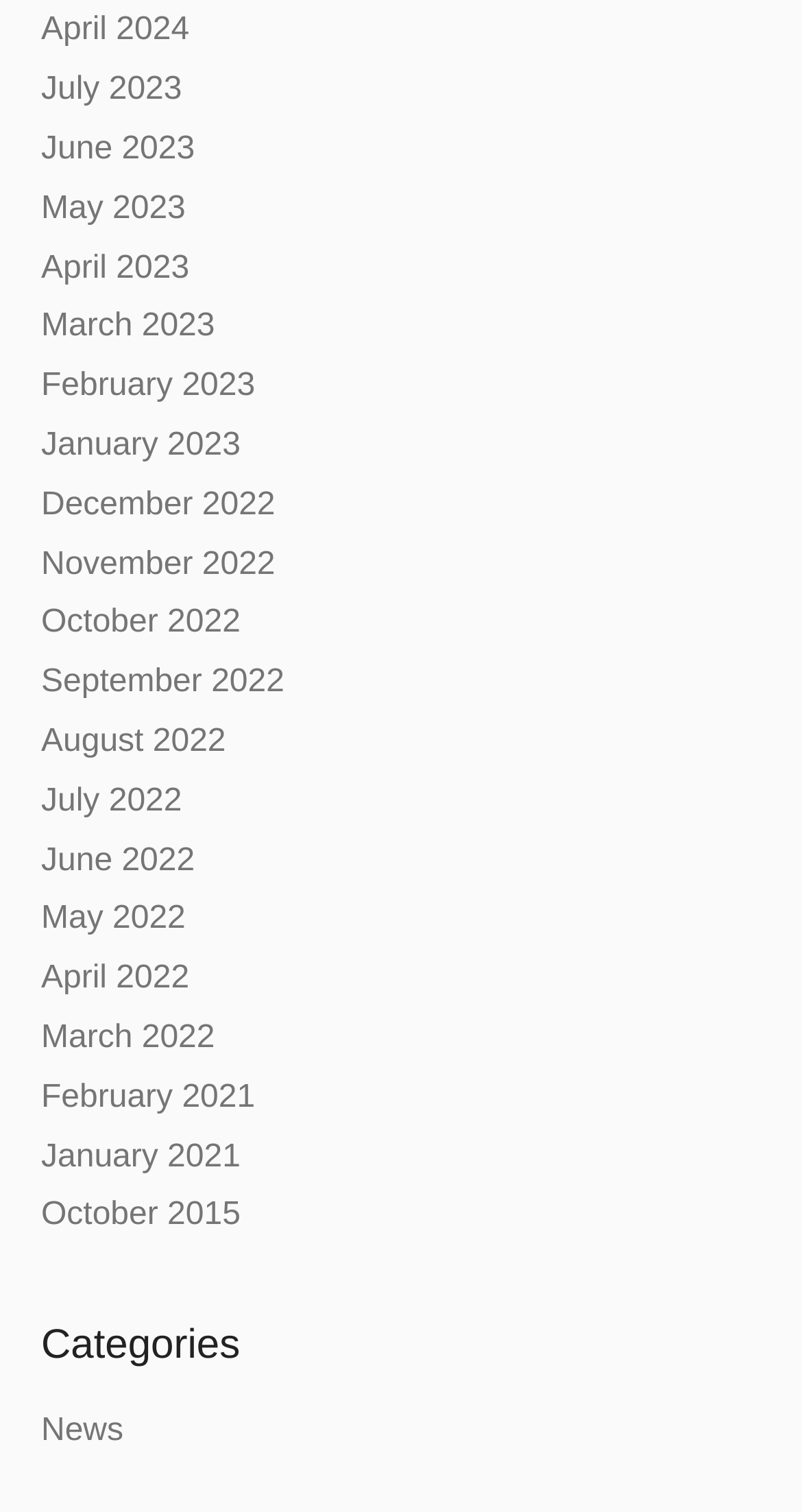Please specify the bounding box coordinates of the clickable region to carry out the following instruction: "Explore categories". The coordinates should be four float numbers between 0 and 1, in the format [left, top, right, bottom].

[0.051, 0.866, 0.949, 0.915]